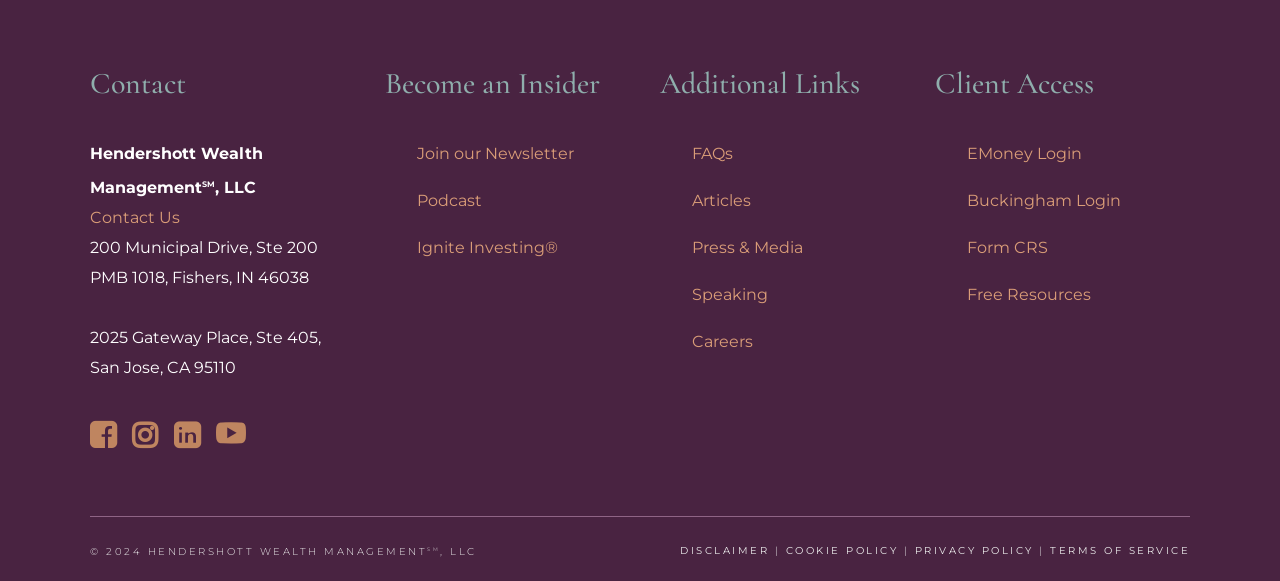Utilize the details in the image to give a detailed response to the question: How many office locations are listed?

The webpage lists two office locations: one in Fishers, IN, and another in San Jose, CA. These locations can be found in the 'Contact' section.